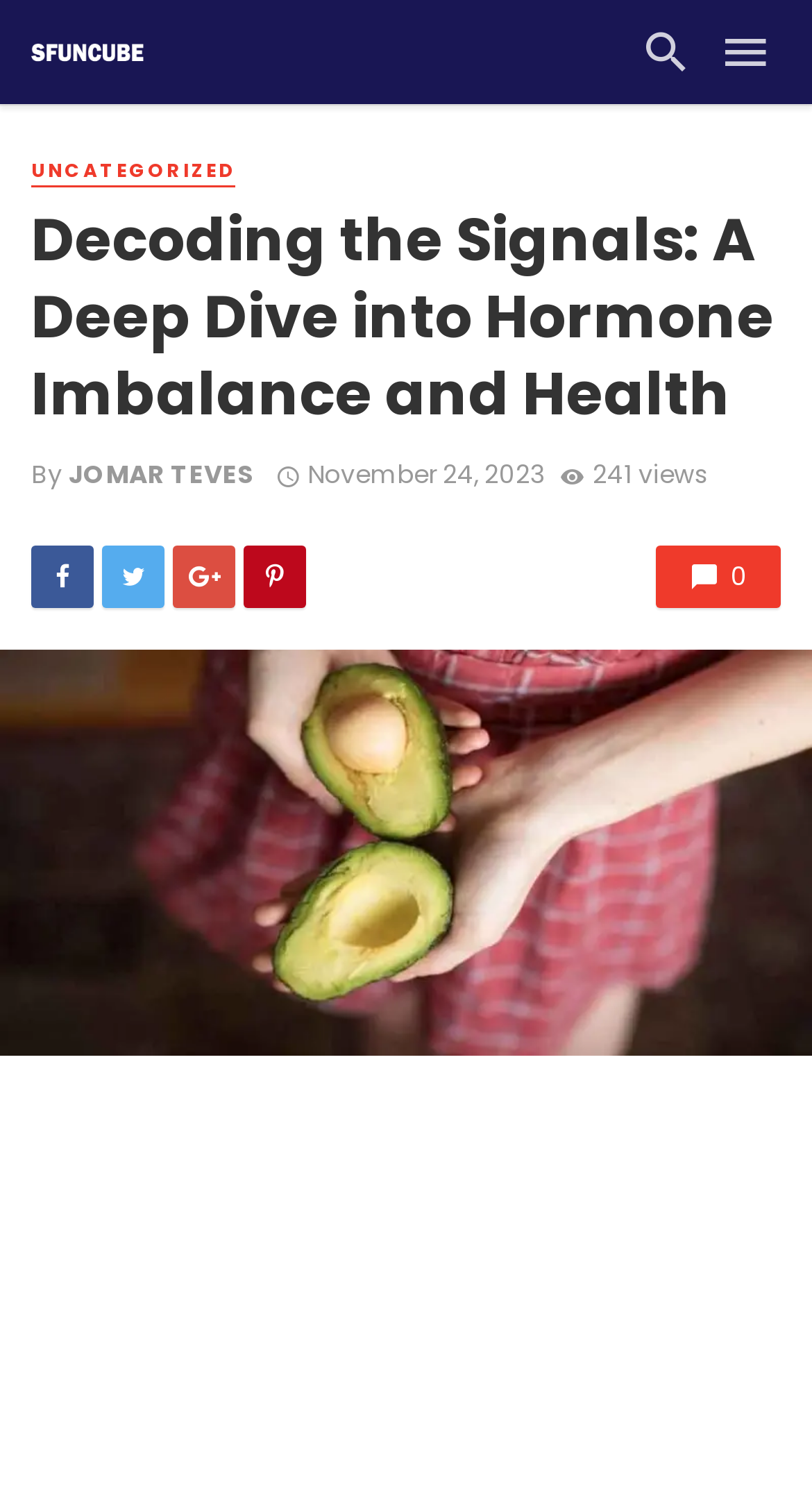Utilize the details in the image to give a detailed response to the question: What is the author of the article?

I found the author's name by looking at the section that contains the article's metadata, where it says 'By' followed by the author's name, which is 'JOMAR TEVES'.